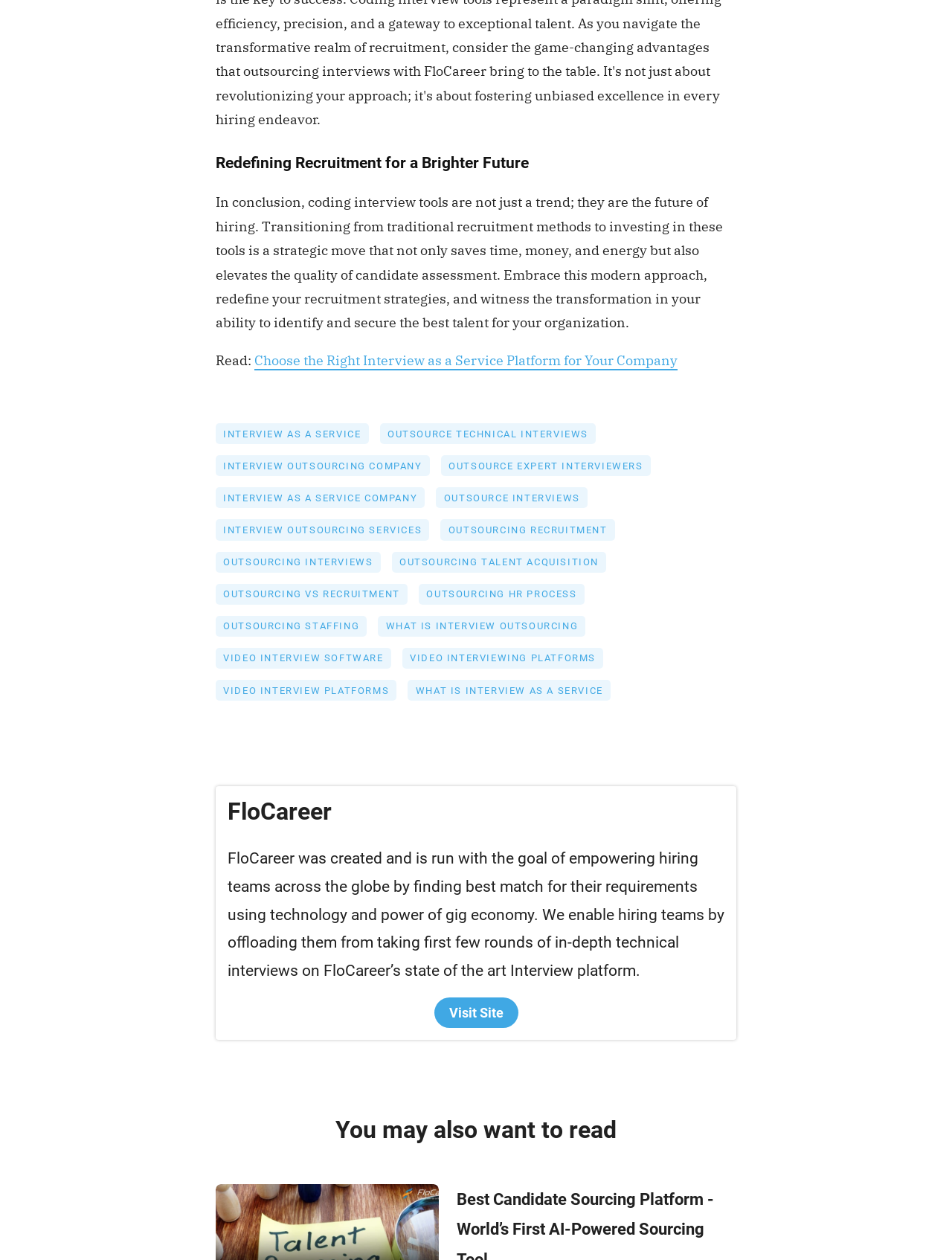Determine the bounding box of the UI element mentioned here: "outsourcing staffing". The coordinates must be in the format [left, top, right, bottom] with values ranging from 0 to 1.

[0.227, 0.489, 0.397, 0.514]